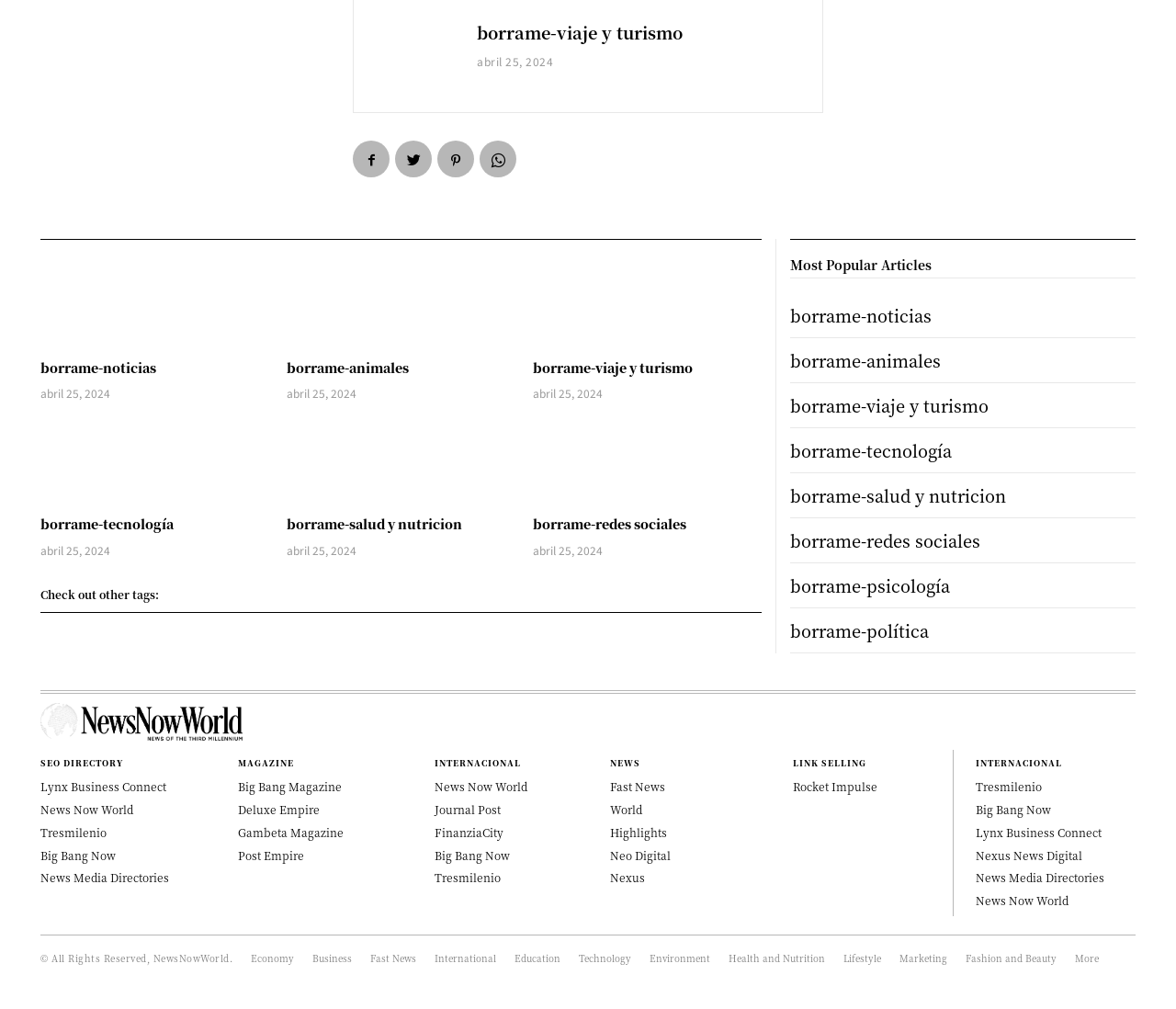Pinpoint the bounding box coordinates of the clickable area necessary to execute the following instruction: "View the 'Om Milo lyd og billede' information". The coordinates should be given as four float numbers between 0 and 1, namely [left, top, right, bottom].

None